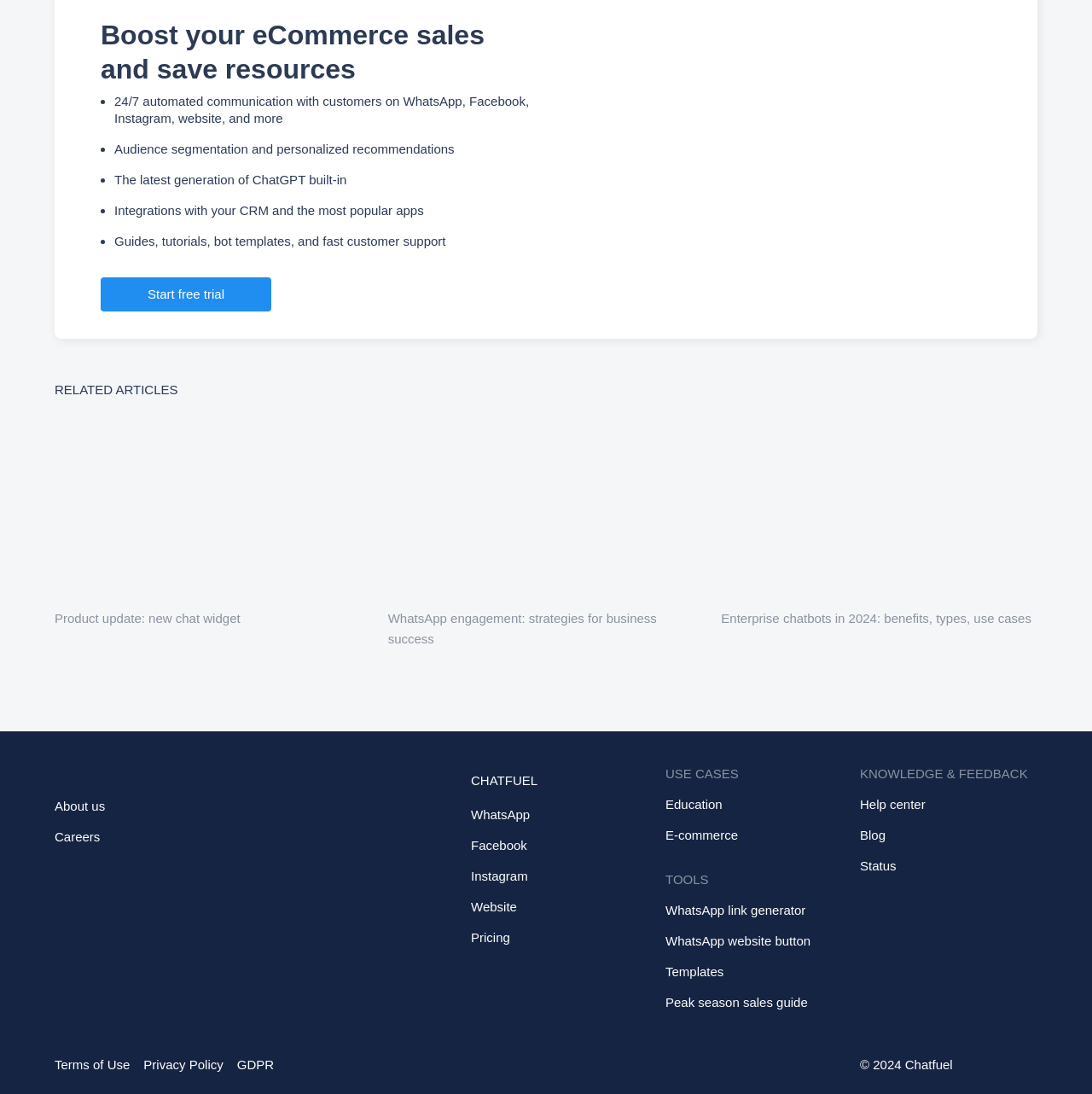Select the bounding box coordinates of the element I need to click to carry out the following instruction: "Learn about Enterprise chatbots in 2024".

[0.66, 0.382, 0.95, 0.572]